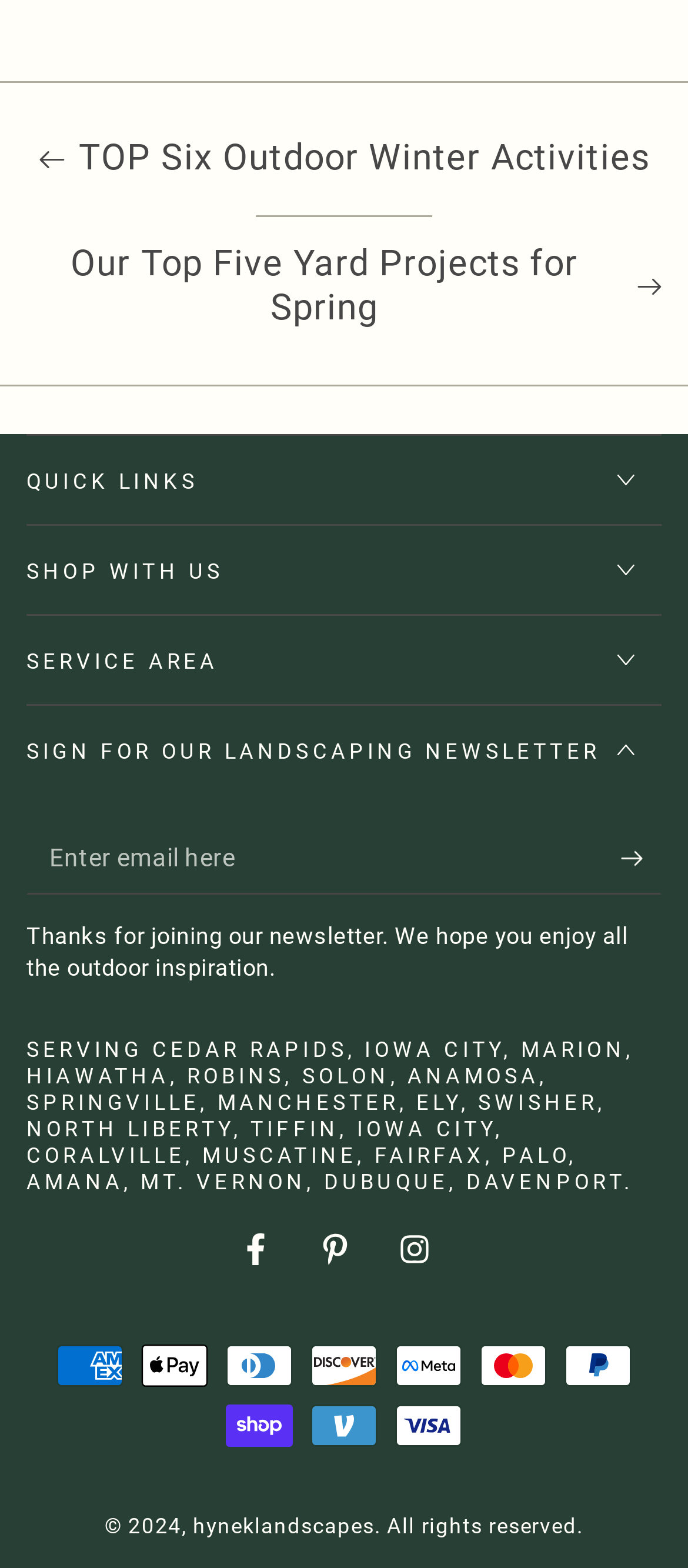Determine the bounding box of the UI component based on this description: "TOP Six Outdoor Winter Activities". The bounding box coordinates should be four float values between 0 and 1, i.e., [left, top, right, bottom].

[0.055, 0.087, 0.945, 0.116]